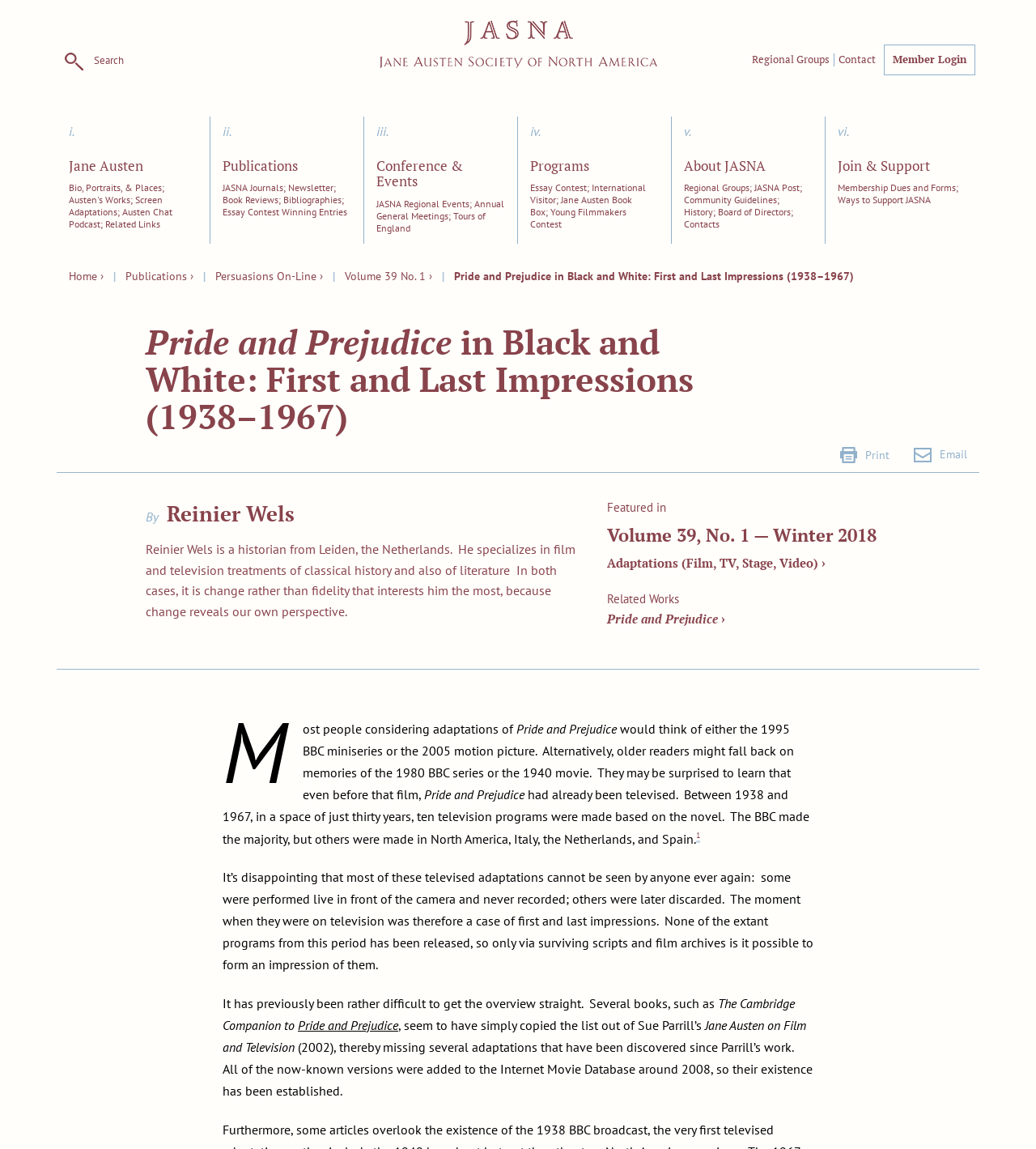How many television programs were made based on Pride and Prejudice between 1938 and 1967?
Examine the screenshot and reply with a single word or phrase.

10